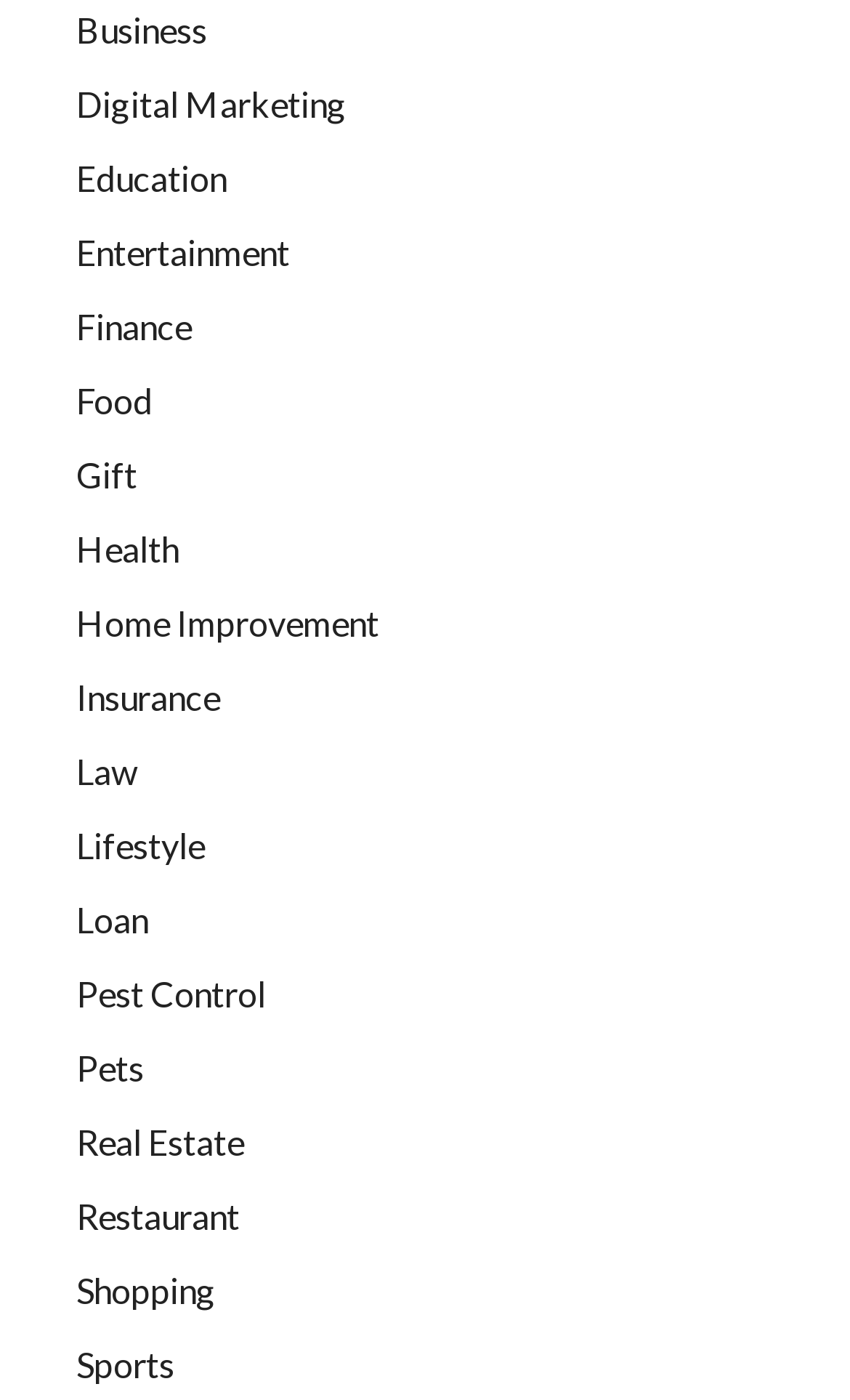Please locate the bounding box coordinates of the element that needs to be clicked to achieve the following instruction: "Click on Business". The coordinates should be four float numbers between 0 and 1, i.e., [left, top, right, bottom].

[0.09, 0.007, 0.244, 0.036]